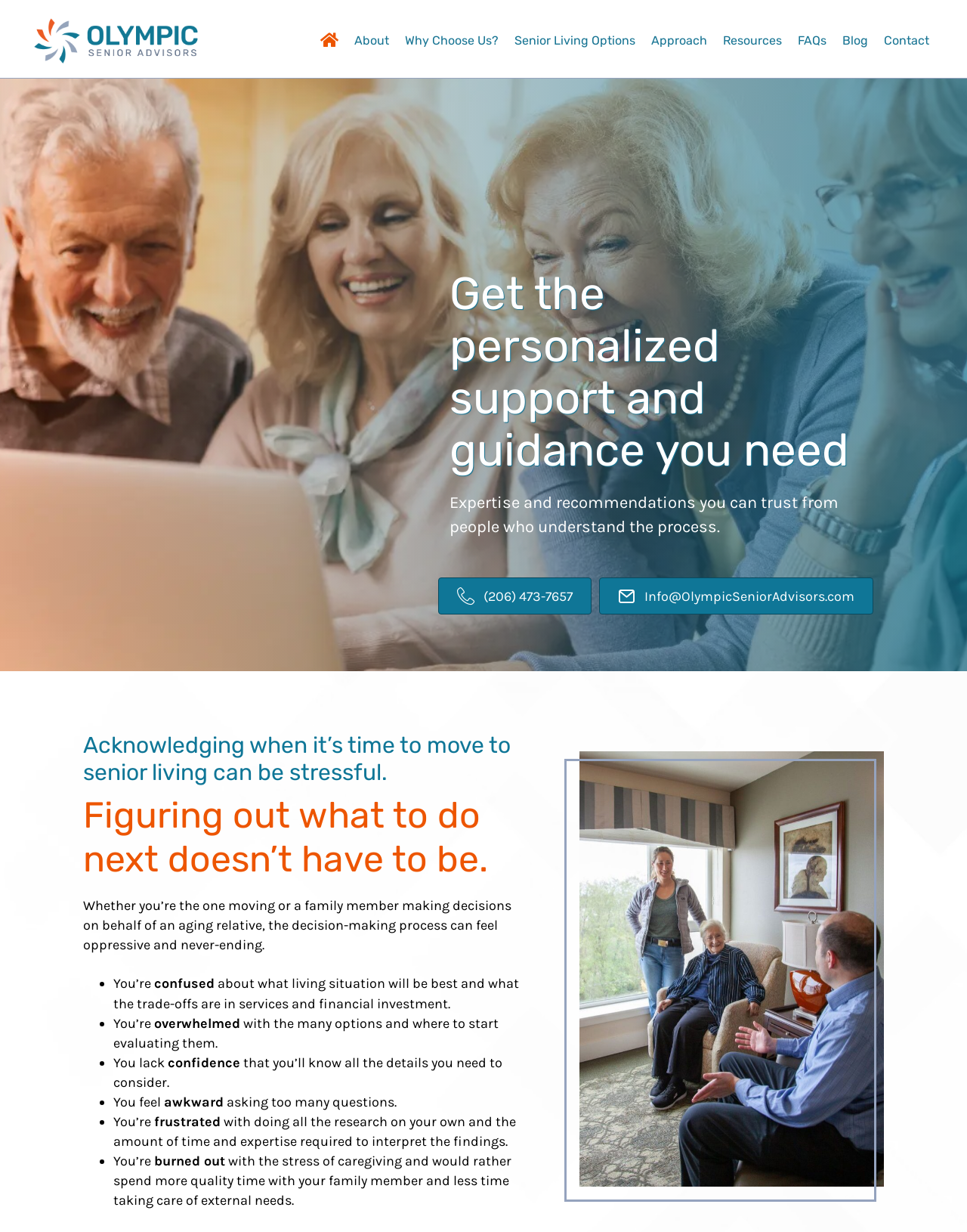Please locate the bounding box coordinates for the element that should be clicked to achieve the following instruction: "Visit the MLS Now homepage". Ensure the coordinates are given as four float numbers between 0 and 1, i.e., [left, top, right, bottom].

None